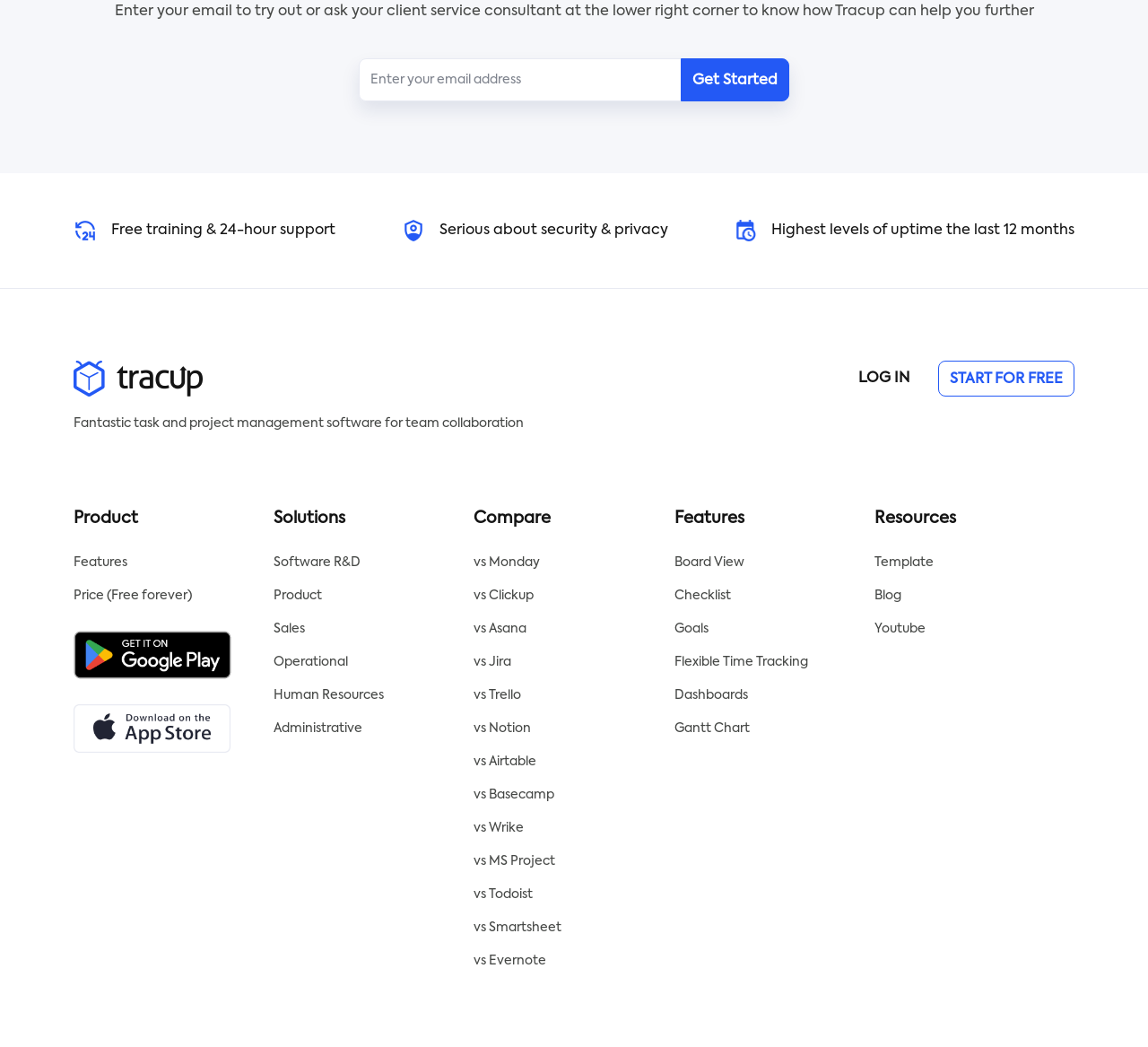Please identify the bounding box coordinates of the area that needs to be clicked to fulfill the following instruction: "View features."

[0.064, 0.529, 0.238, 0.547]